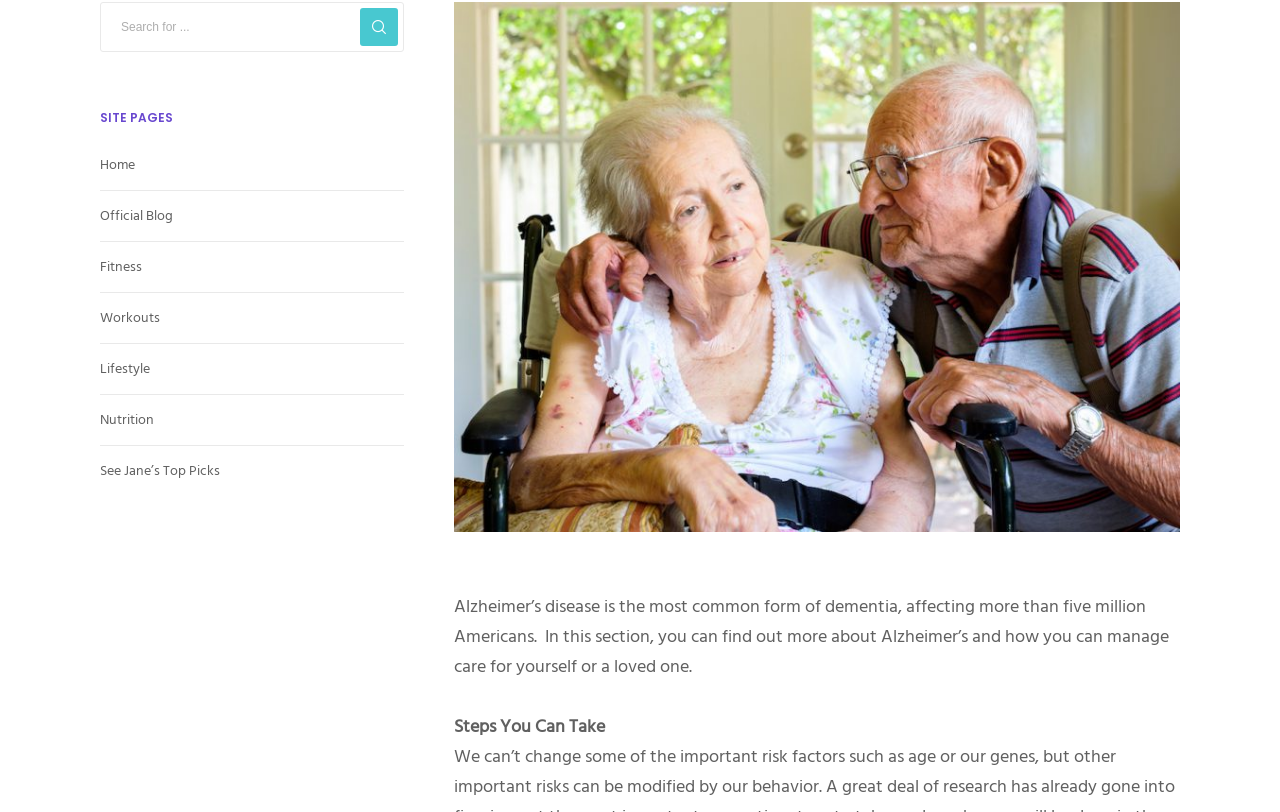Determine the bounding box coordinates for the HTML element mentioned in the following description: "Official Blog". The coordinates should be a list of four floats ranging from 0 to 1, represented as [left, top, right, bottom].

[0.078, 0.251, 0.135, 0.279]